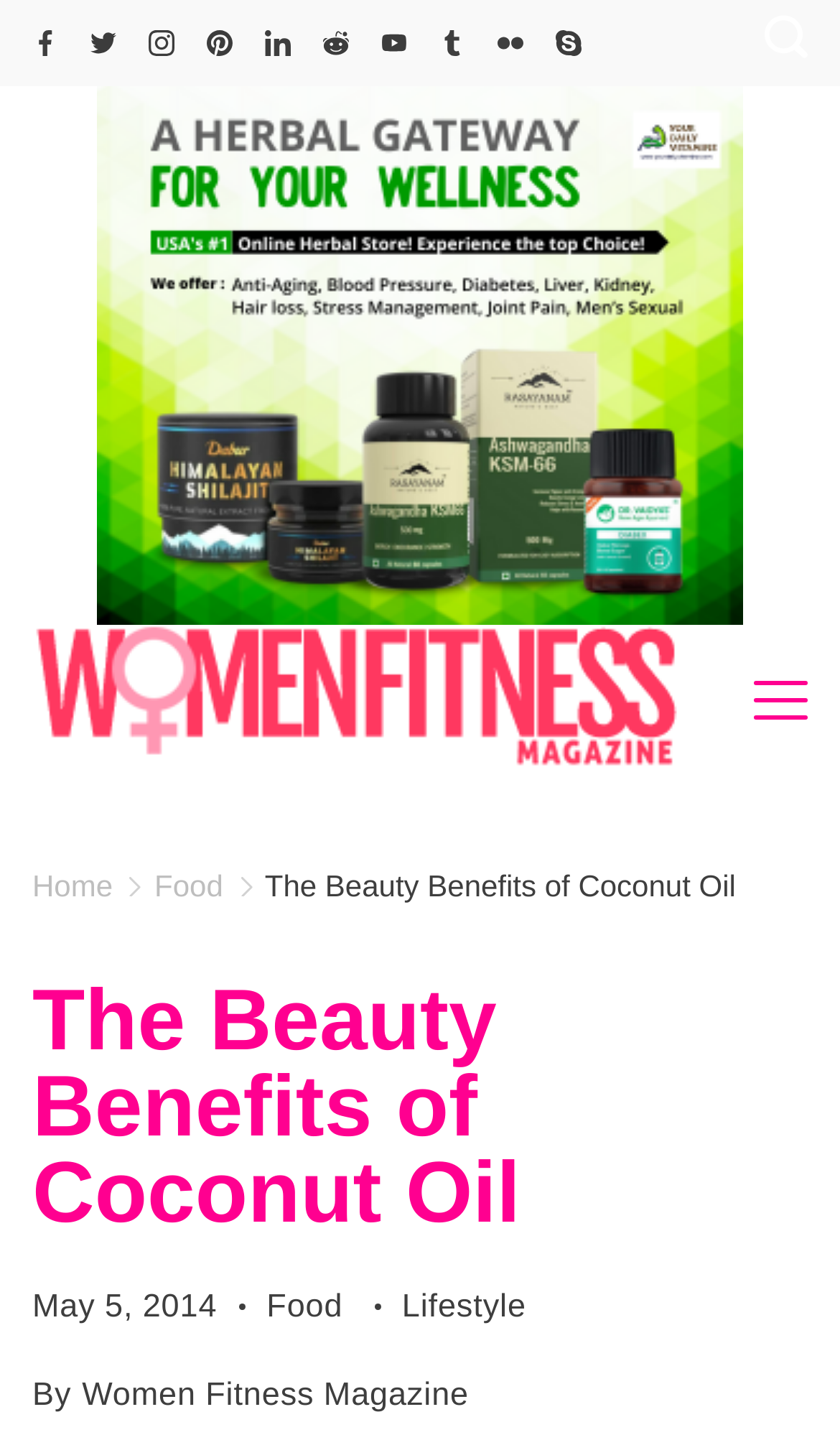How many social media links are available?
Analyze the image and provide a thorough answer to the question.

I counted the number of social media links available on the webpage, which are Facebook, Twitter, Instagram, Pinterest, LinkedIn, Reddit, YouTube, Tumblr, and Flickr.